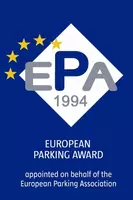Provide a comprehensive description of the image.

This image showcases the prestigious "European Parking Award," specifically awarded in the year 1994. The design features the acronym "EPA" prominently displayed in a modern font at the center, illustrating the award's affiliation with the European Parking Association. The background is a vibrant blue, complemented by a white diamond shape that enhances visibility. Four yellow stars are positioned above the "EPA," symbolizing excellence in the parking industry. Below the emblem, the title "EUROPEAN PARKING AWARD" is clearly presented, along with the phrase "appointed on behalf of the European Parking Association," underscoring the award's significance and authority in recognizing outstanding contributions to parking solutions across Europe.